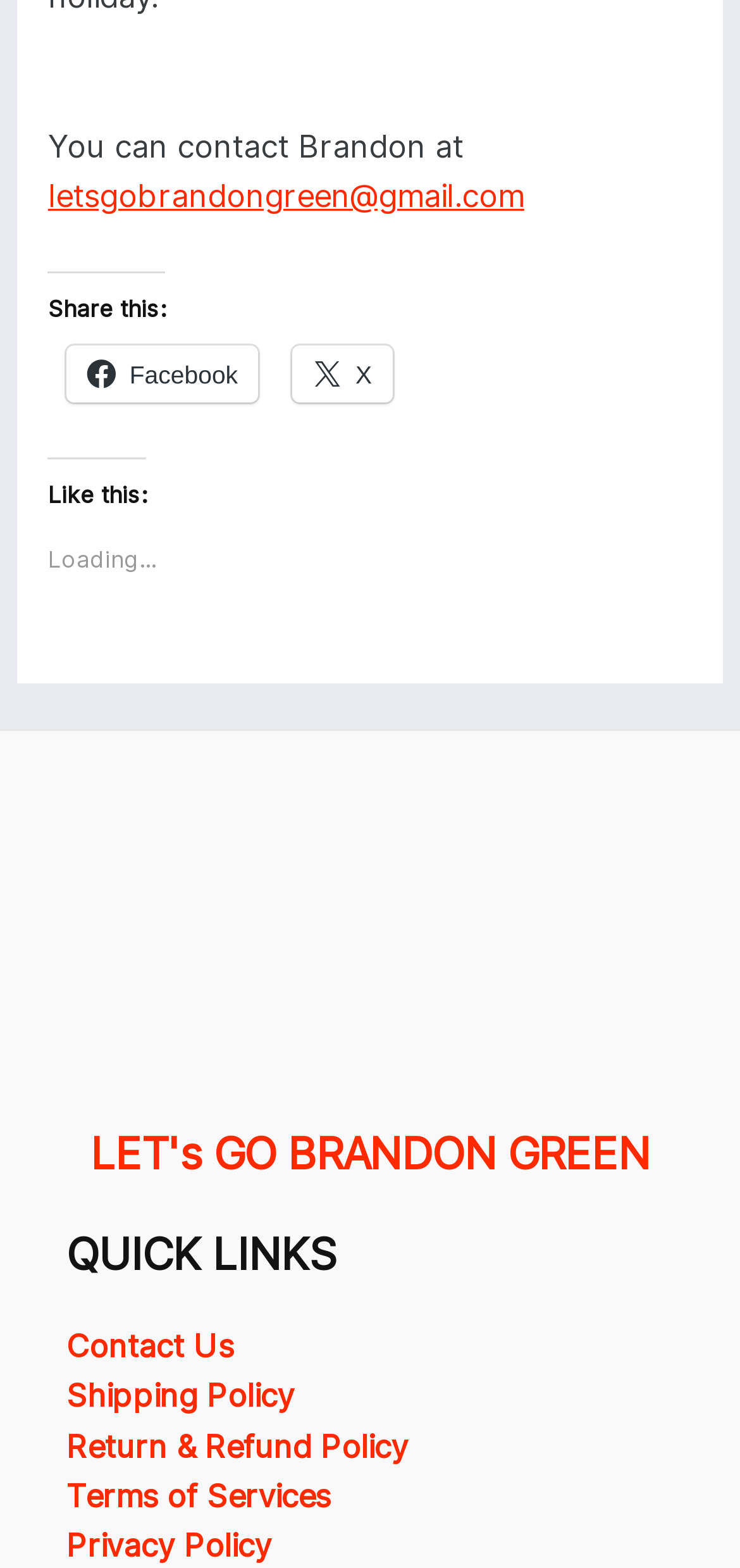Determine the bounding box coordinates of the region I should click to achieve the following instruction: "Share on Facebook". Ensure the bounding box coordinates are four float numbers between 0 and 1, i.e., [left, top, right, bottom].

[0.09, 0.221, 0.35, 0.257]